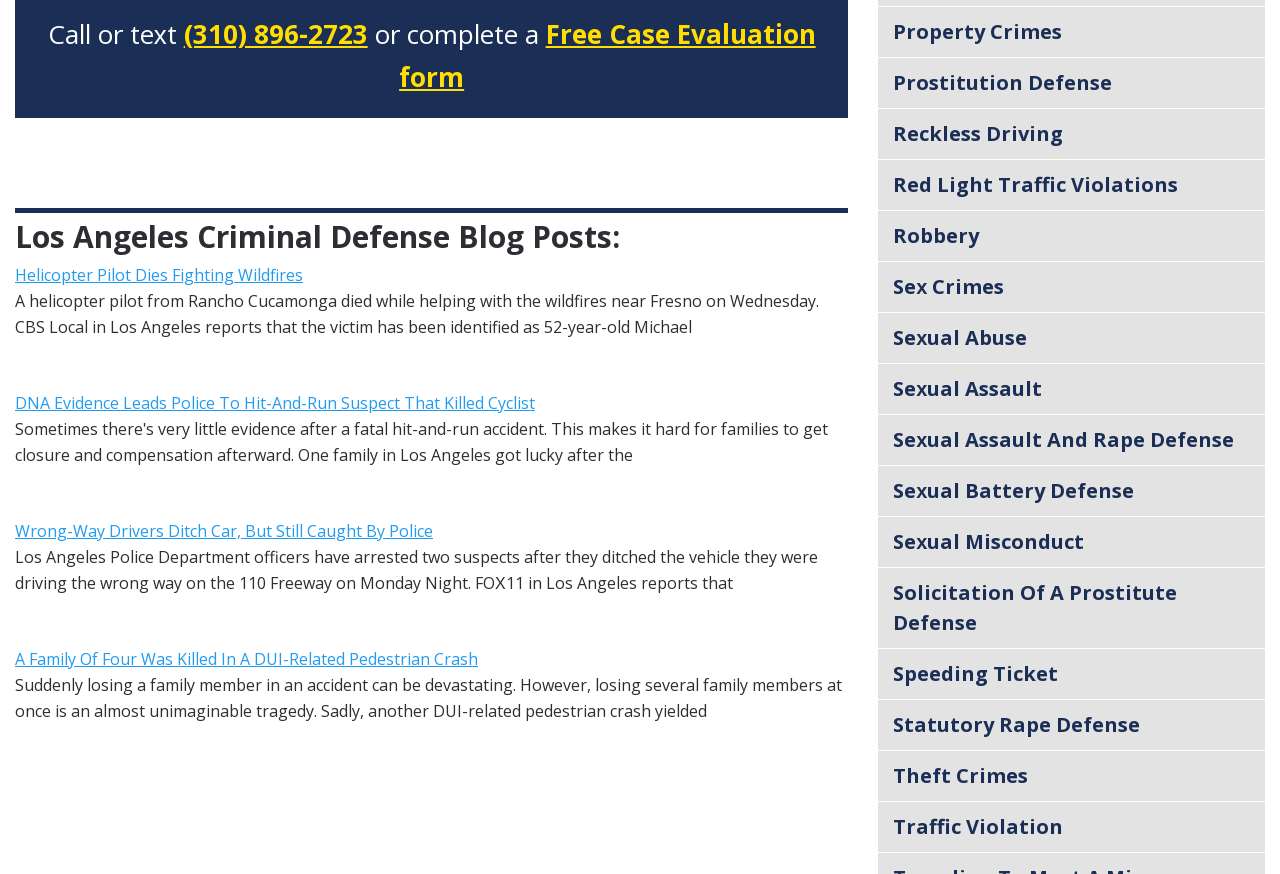Locate the bounding box coordinates of the clickable area to execute the instruction: "Read the blog post about helicopter pilot dies fighting wildfires". Provide the coordinates as four float numbers between 0 and 1, represented as [left, top, right, bottom].

[0.012, 0.302, 0.237, 0.327]